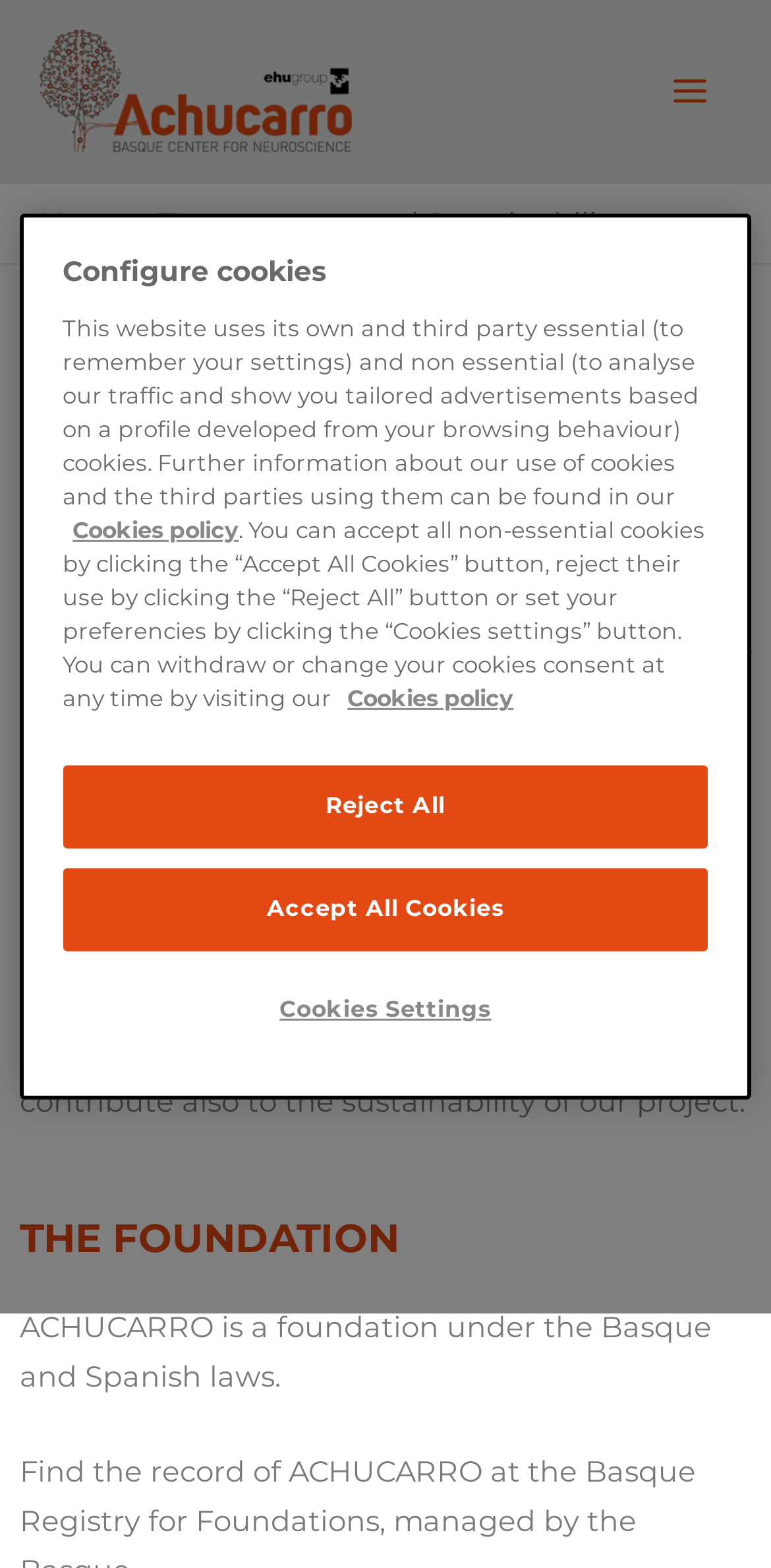What type of entity is ACHUCARRO?
Answer the question with a detailed and thorough explanation.

I found the answer by reading the static text element that describes ACHUCARRO as a foundation under the Basque and Spanish laws.